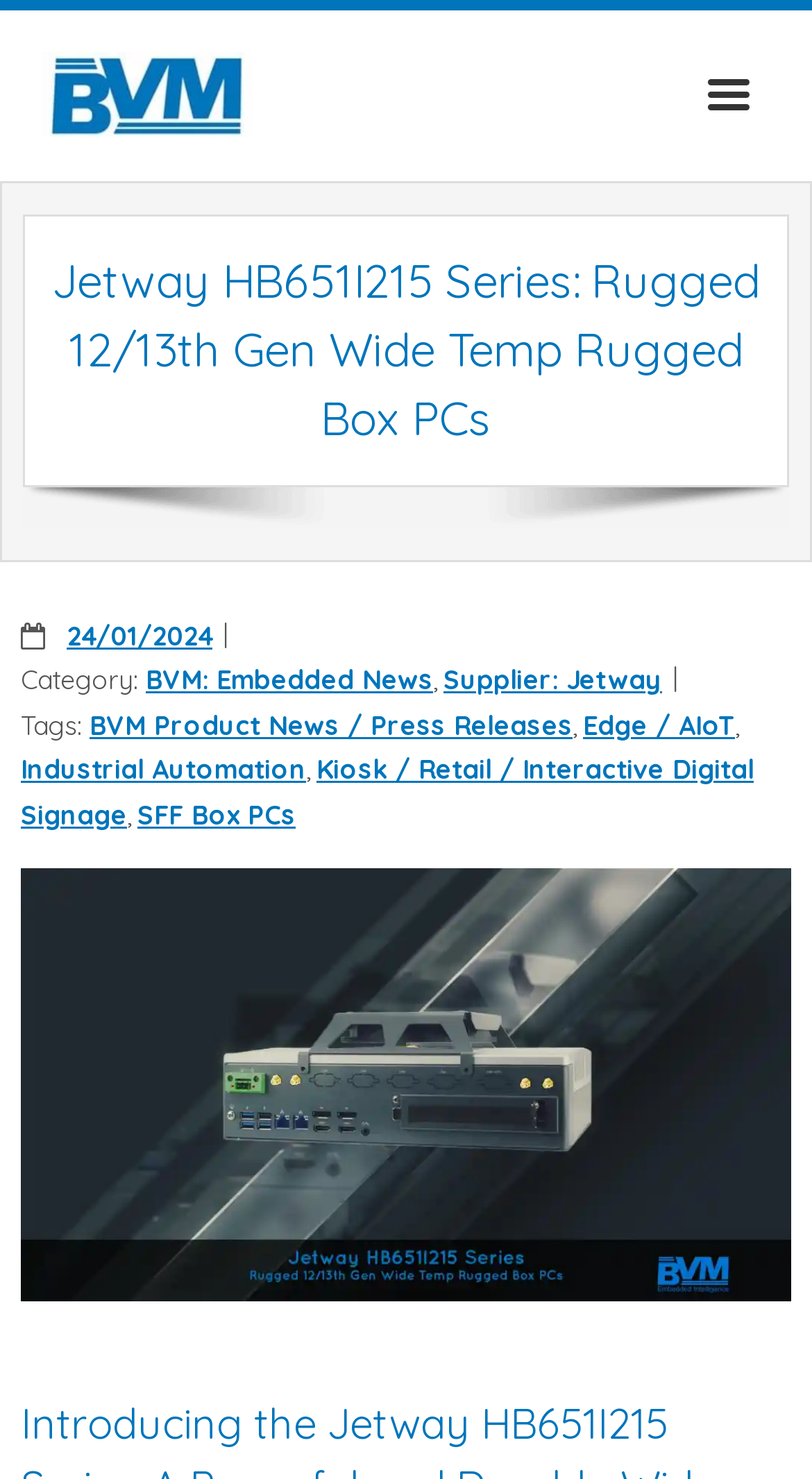What is the product series of the rugged box PCs?
Refer to the image and offer an in-depth and detailed answer to the question.

The product series of the rugged box PCs is mentioned in the main heading of the webpage, which is 'Jetway HB651I215 Series', and it is a series of rugged box PCs with 12/13th Gen Wide Temp Rugged Box PCs.